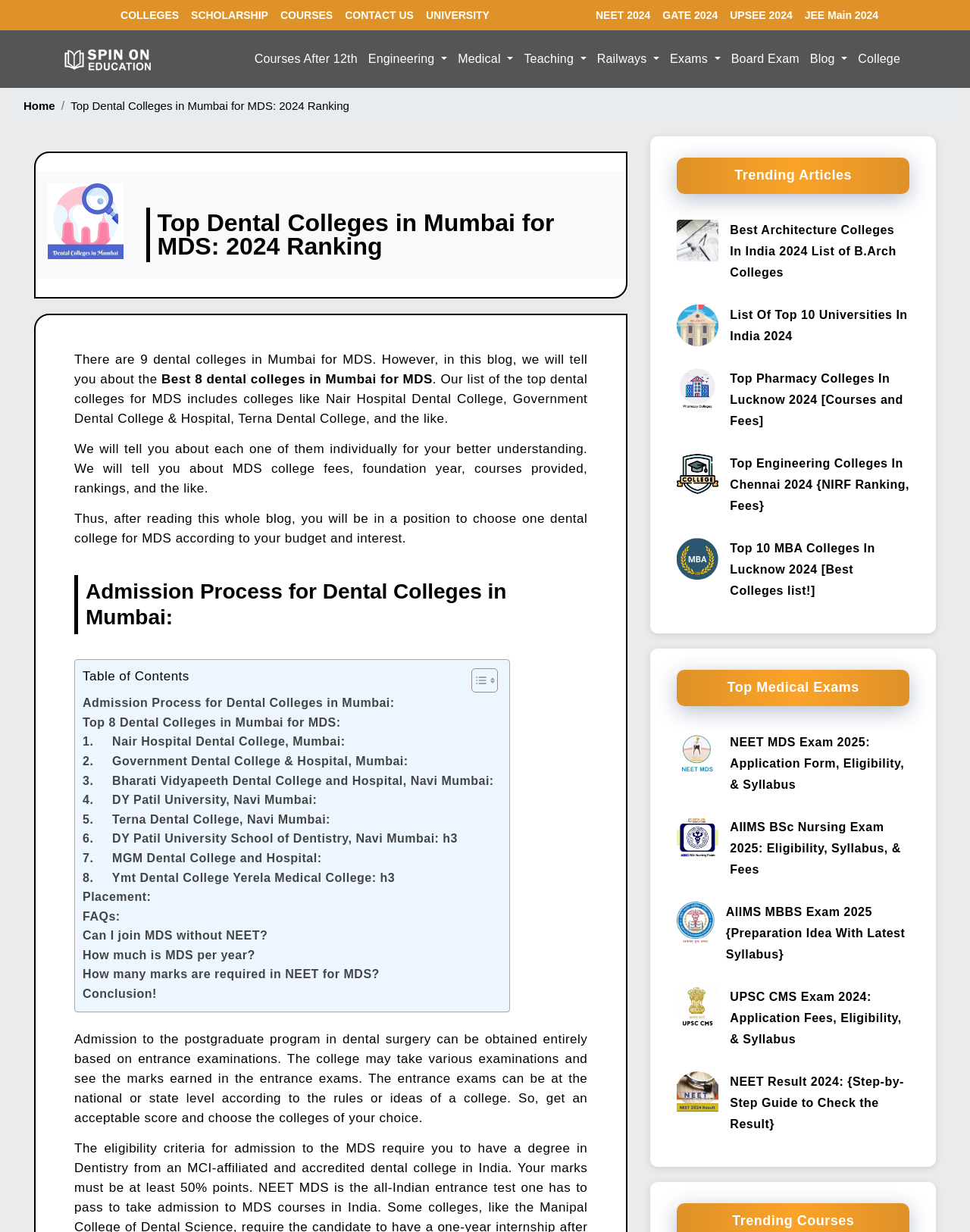Please extract and provide the main headline of the webpage.

Top Dental Colleges in Mumbai for MDS: 2024 Ranking